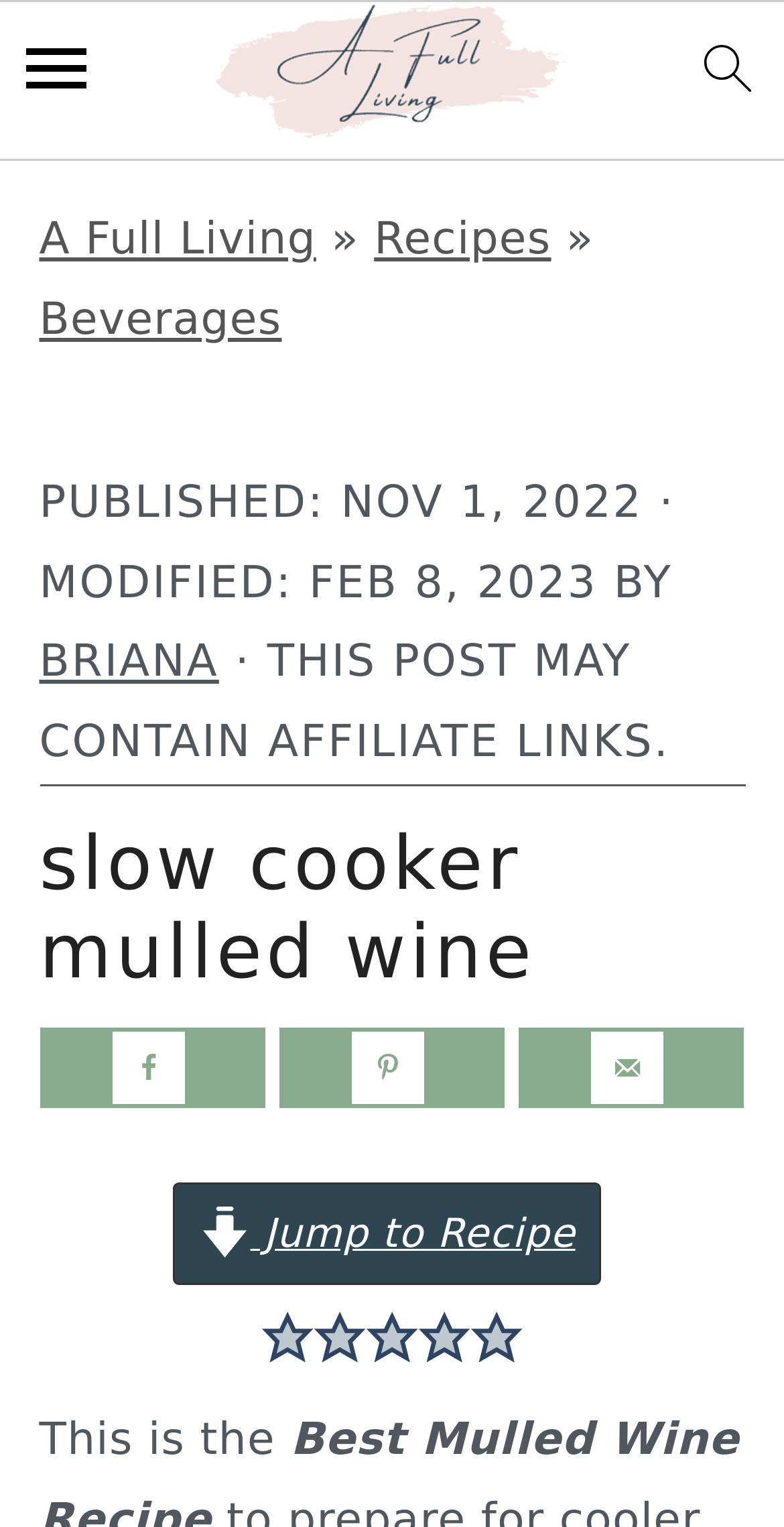Locate the bounding box coordinates for the element described below: "search icon". The coordinates must be four float values between 0 and 1, formatted as [left, top, right, bottom].

[0.864, 0.012, 0.993, 0.096]